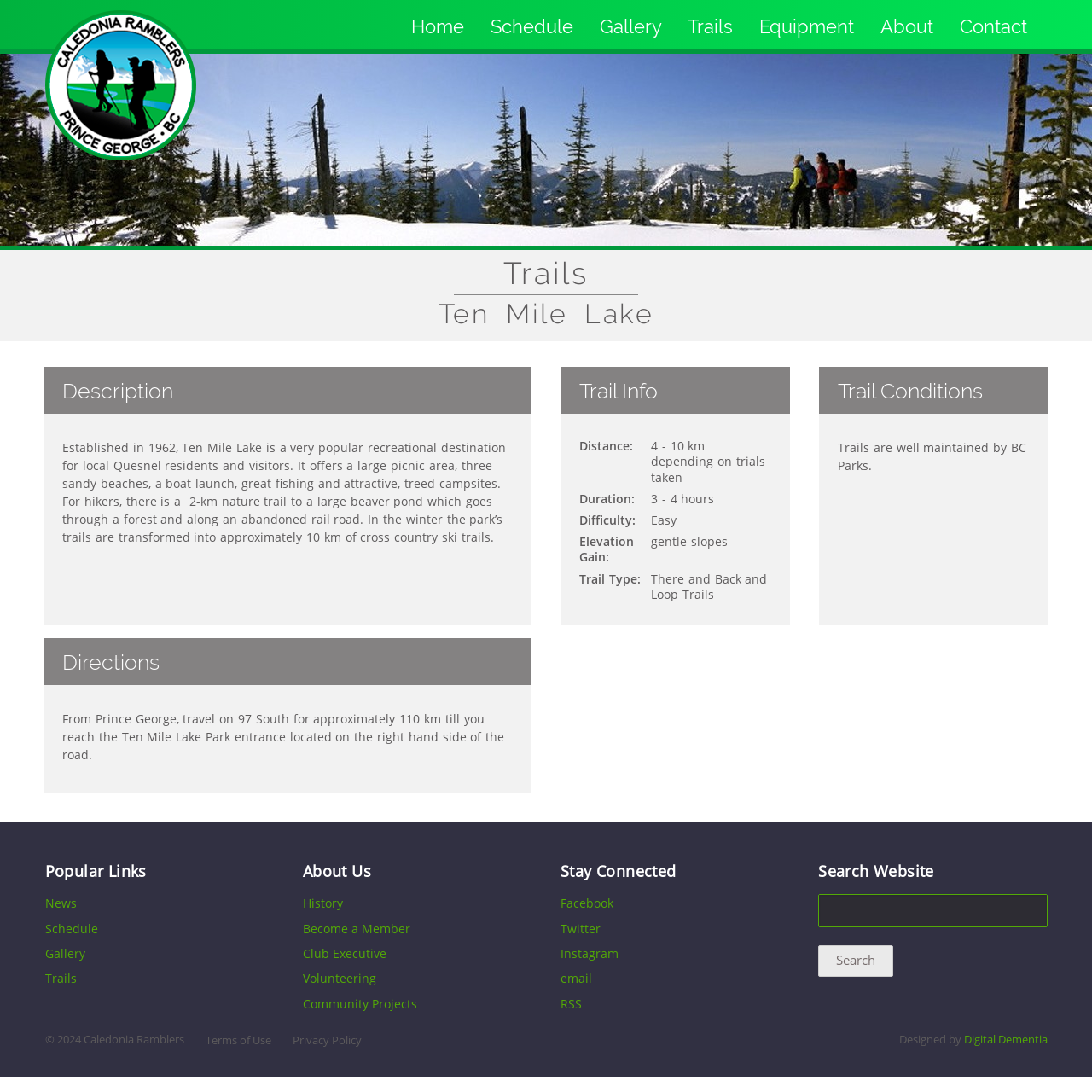Give a detailed explanation of the elements present on the webpage.

The webpage is about Ten Mile Lake, a recreational destination, and is presented by the Caledonia Ramblers. At the top, there is a banner with a logo and a navigation menu with links to Home, Schedule, Gallery, Trails, Equipment, About, and Contact. Below the banner, there is a main content area with a heading "Trails" and a link to Trails. 

The main content area is divided into sections. The first section has a heading "Ten Mile Lake" and provides a description of the lake, including its establishment, recreational activities, and features. 

Below this section, there is a table with trail information, including distance, duration, difficulty, elevation gain, and trail type. 

Next, there is a section with a heading "Trail Conditions" and a brief statement about the trails being well maintained by BC Parks. 

Following this, there is a section with a heading "Directions" and provides instructions on how to get to the Ten Mile Lake Park from Prince George.

At the bottom of the page, there are three columns of links. The first column has headings "Popular Links", "About Us", and "Stay Connected", with links to News, Schedule, Gallery, Trails, History, Become a Member, Club Executive, Volunteering, Community Projects, Facebook, Twitter, Instagram, email, and RSS. 

The second column has a heading "Search Website" with a search box and a search button. 

The third column has copyright information, a link to the Caledonia Ramblers, and links to Terms of Use and Privacy Policy. Finally, there is a statement about the website being designed by Digital Dementia.